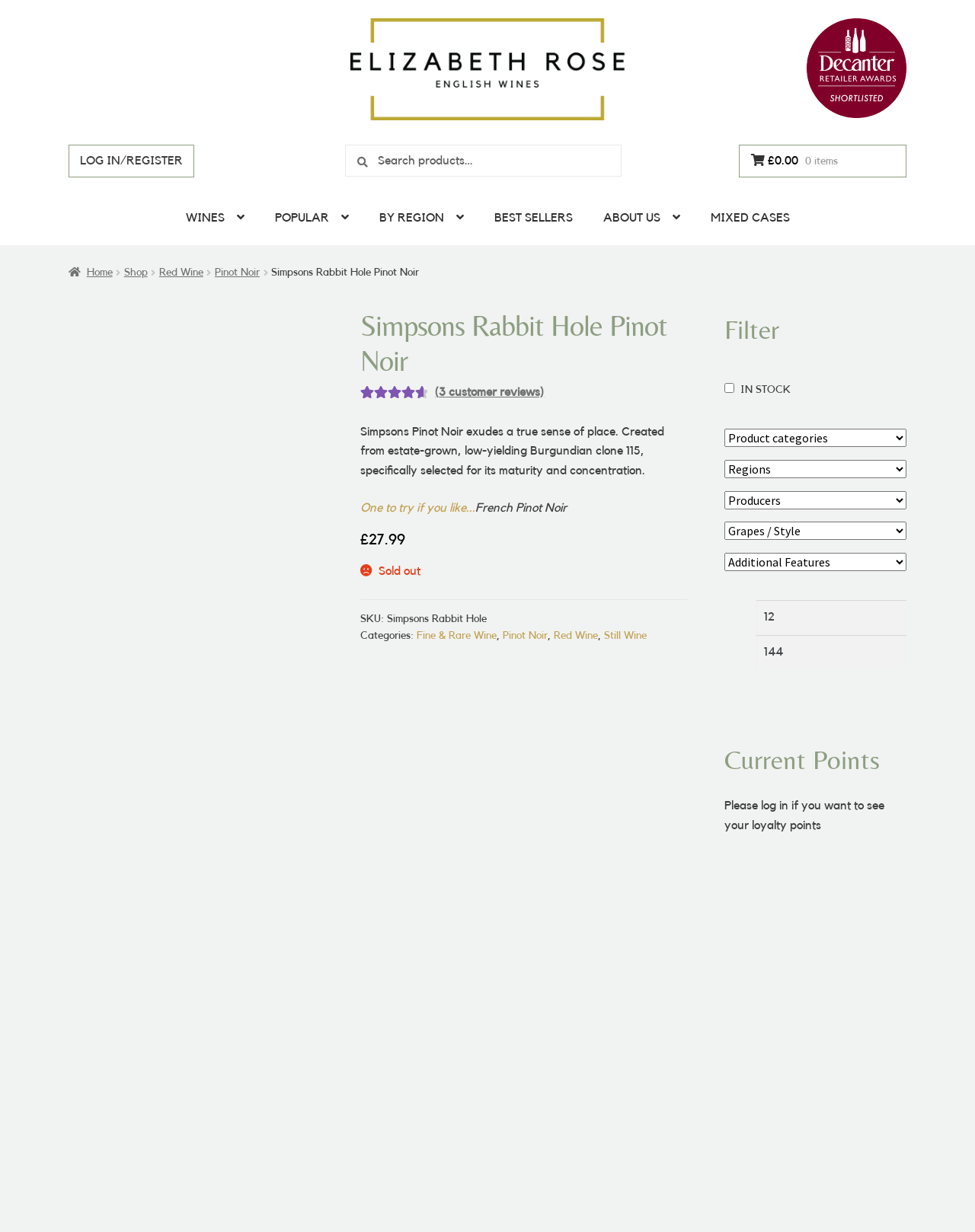Please find the bounding box coordinates of the clickable region needed to complete the following instruction: "Log in to your account". The bounding box coordinates must consist of four float numbers between 0 and 1, i.e., [left, top, right, bottom].

[0.07, 0.117, 0.199, 0.144]